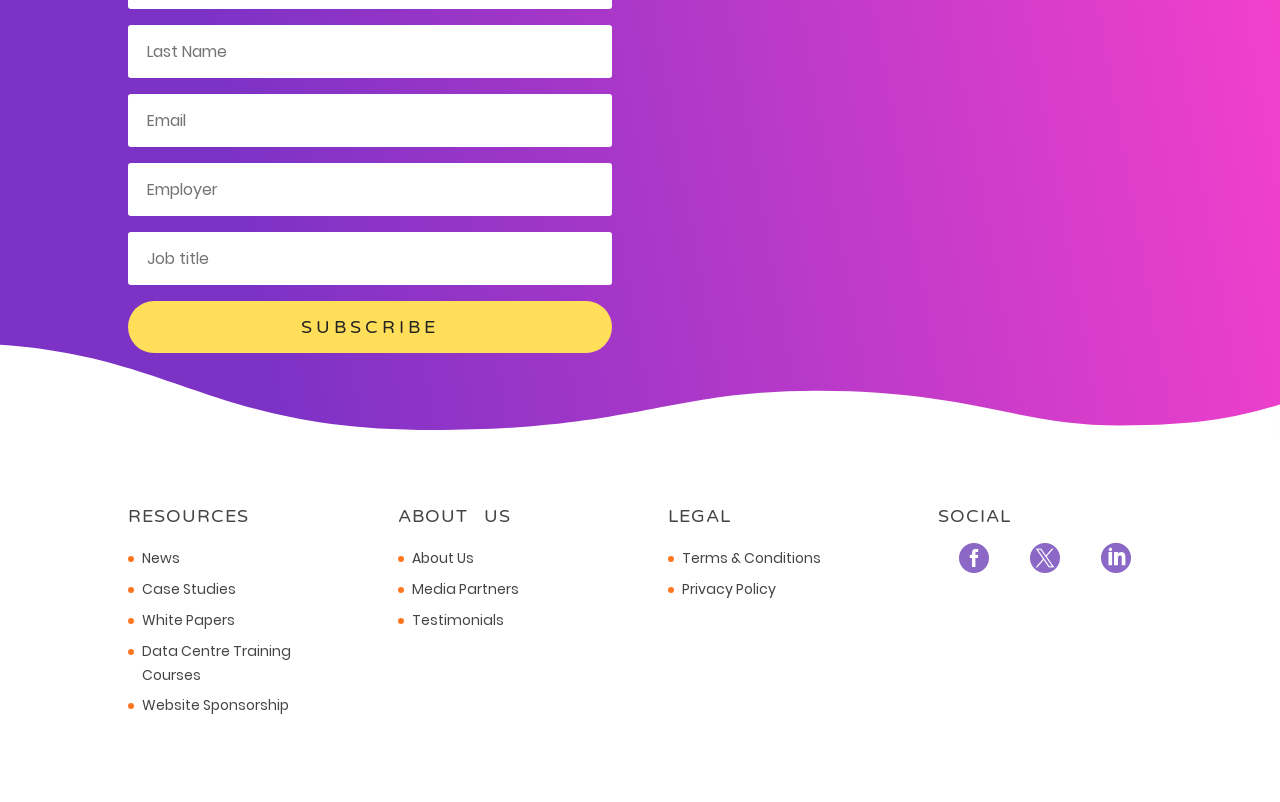Find and provide the bounding box coordinates for the UI element described with: "parent_node: Message name="58ae0142"".

None